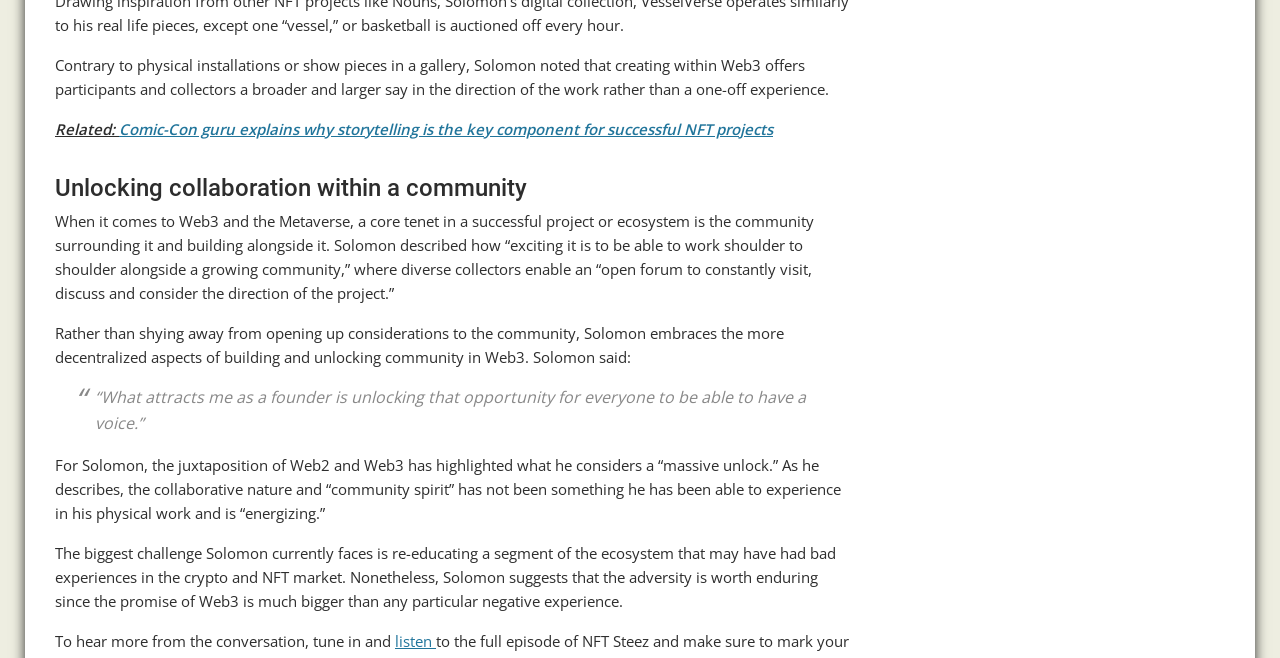What is the biggest challenge Solomon currently faces?
Craft a detailed and extensive response to the question.

This answer can be obtained by reading the text associated with the StaticText element 'The biggest challenge Solomon currently faces is re-educating a segment of the ecosystem that may have had bad experiences in the crypto and NFT market.'. The text explicitly states the biggest challenge Solomon faces.